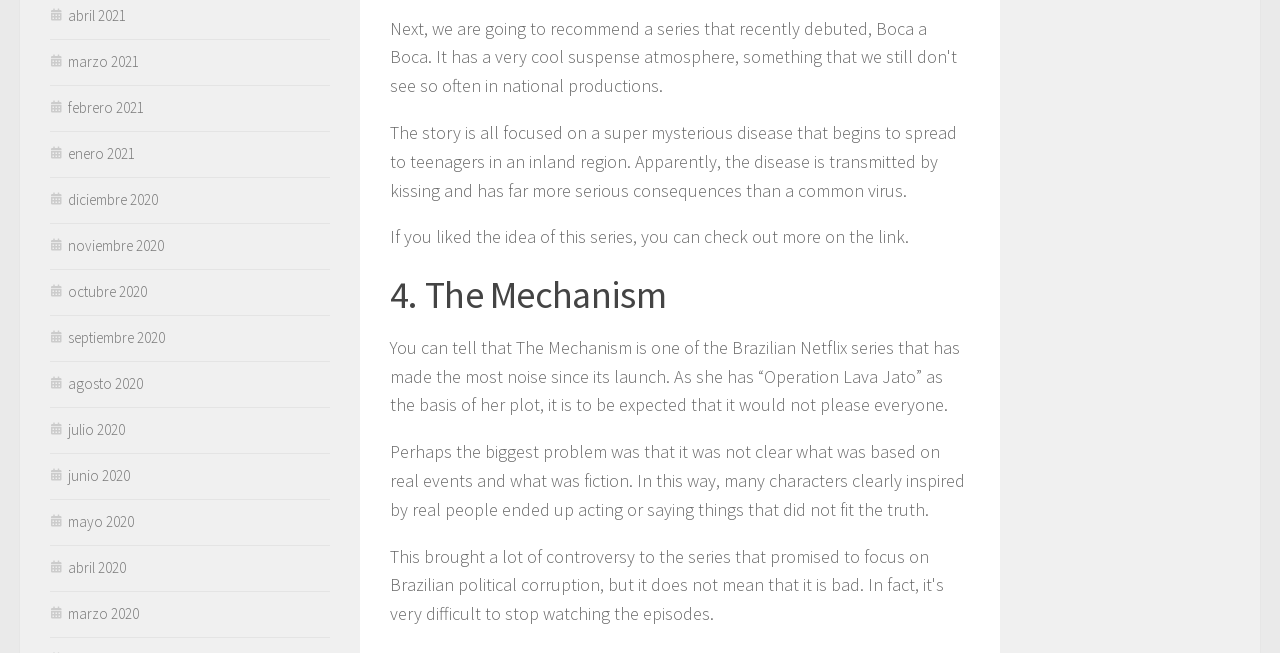Given the element description, predict the bounding box coordinates in the format (top-left x, top-left y, bottom-right x, bottom-right y). Make sure all values are between 0 and 1. Here is the element description: agosto 2020

[0.039, 0.572, 0.112, 0.601]